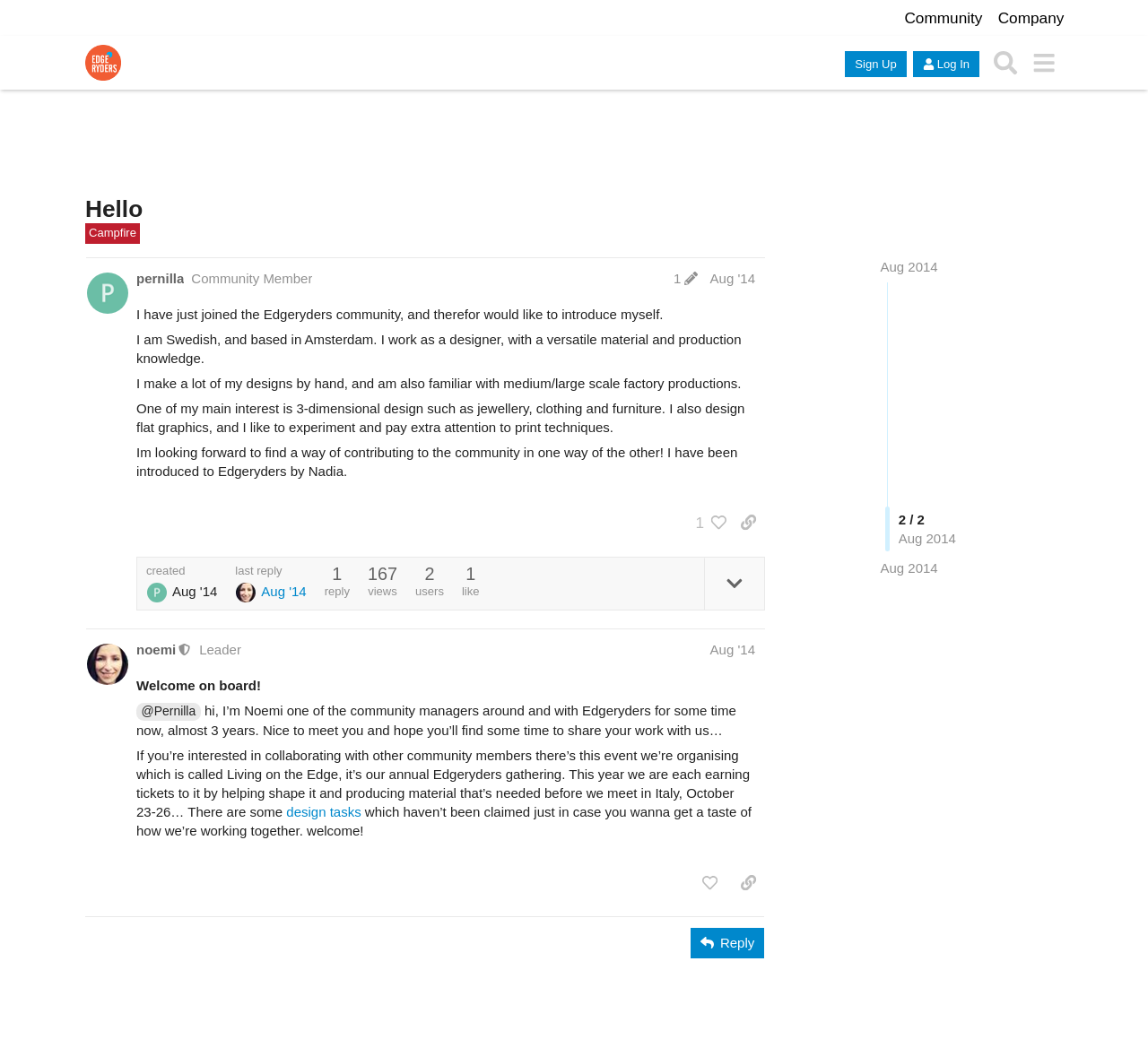Extract the bounding box coordinates for the UI element described by the text: "Sign Up". The coordinates should be in the form of [left, top, right, bottom] with values between 0 and 1.

[0.736, 0.049, 0.79, 0.074]